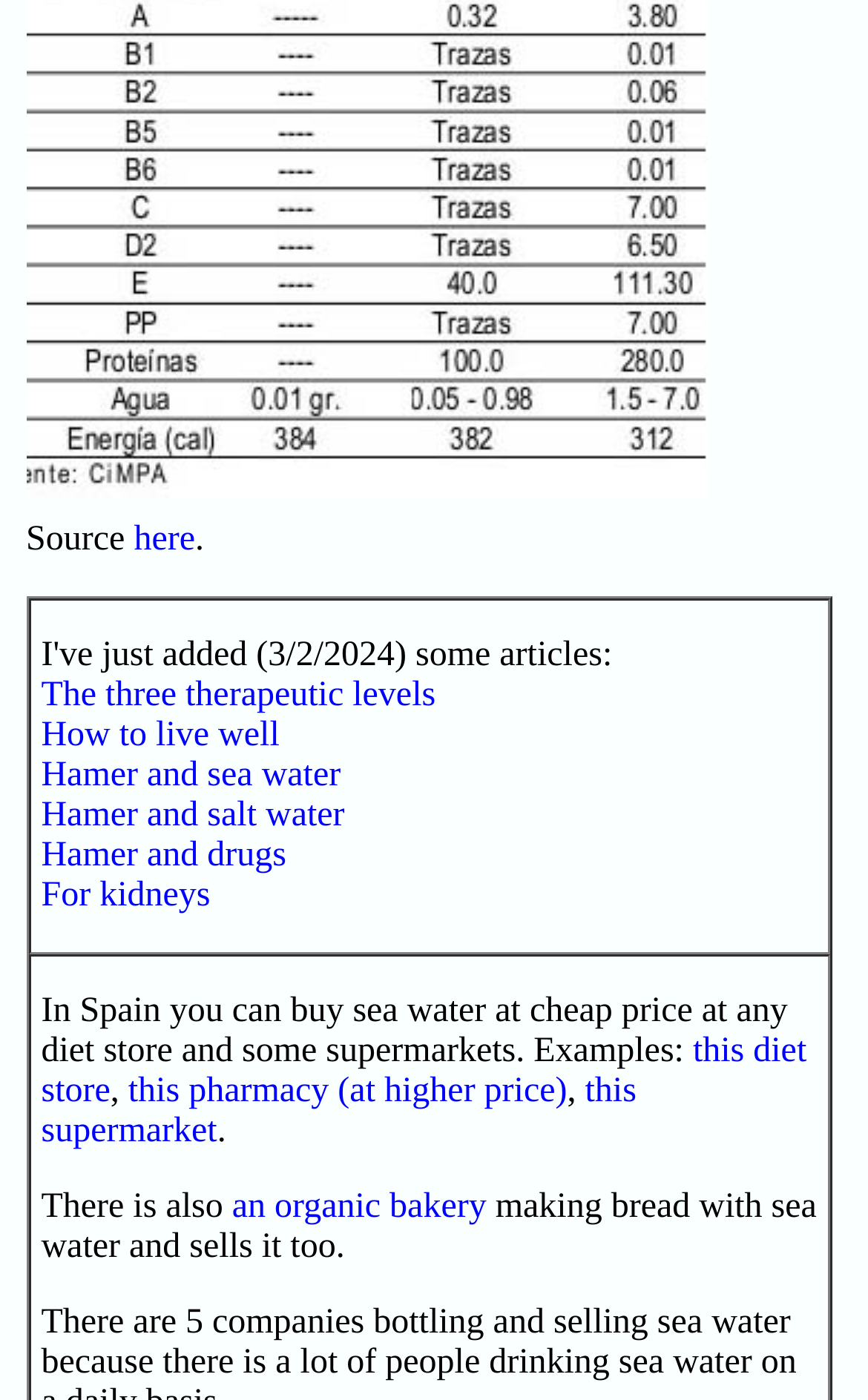Please answer the following query using a single word or phrase: 
How many articles are listed?

6